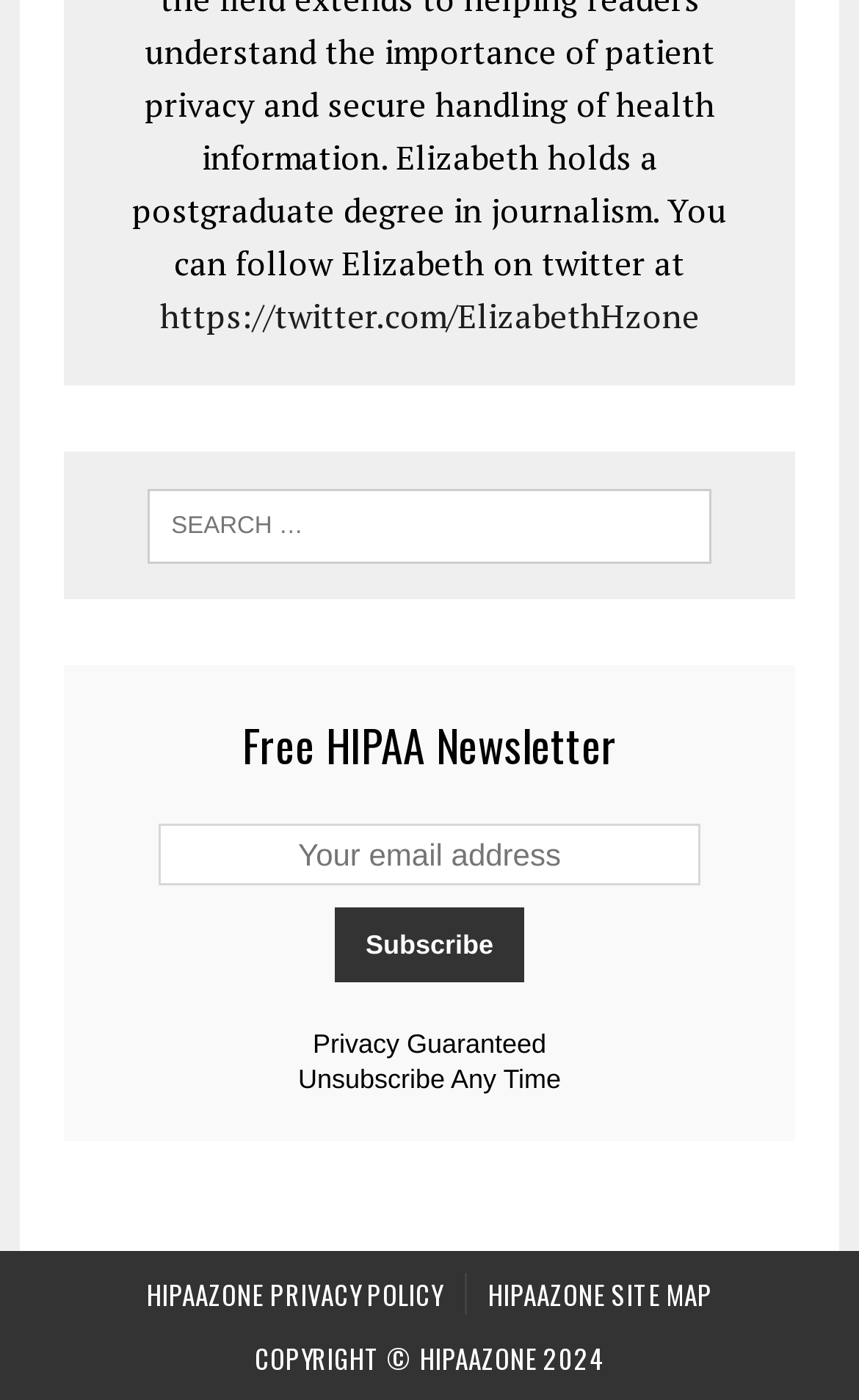What is the copyright year of the HIPAAZONE website?
Please elaborate on the answer to the question with detailed information.

The copyright information is located at the bottom of the webpage, which states 'COPYRIGHT © HIPAAZONE 2024', indicating that the website's copyright is valid until 2024.